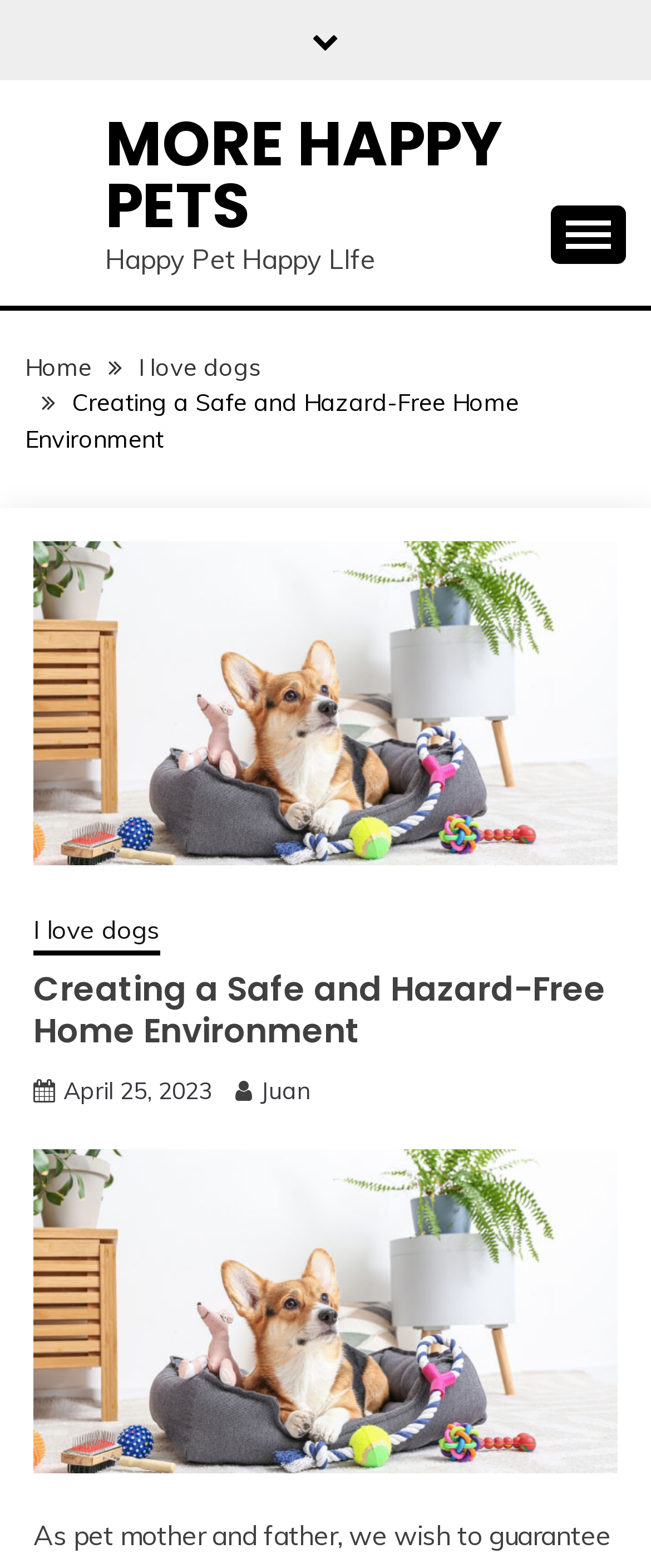What is the topic of the current article?
Based on the visual, give a brief answer using one word or a short phrase.

Creating a Safe and Hazard-Free Home Environment